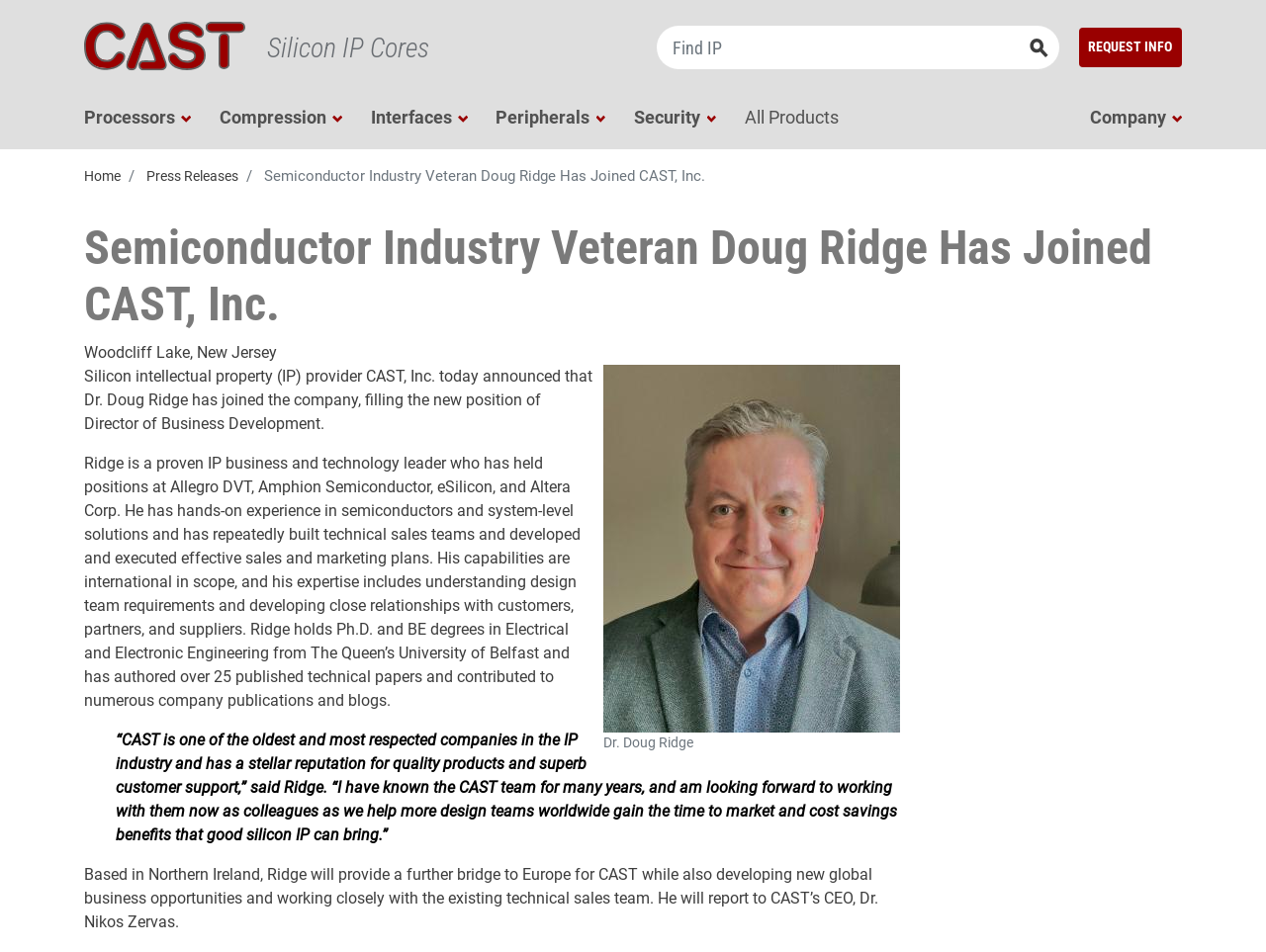What is Dr. Doug Ridge's new position?
Using the image as a reference, deliver a detailed and thorough answer to the question.

According to the webpage, Dr. Doug Ridge has joined CAST, Inc. as the Director of Business Development. This information is provided in the first paragraph of the webpage.